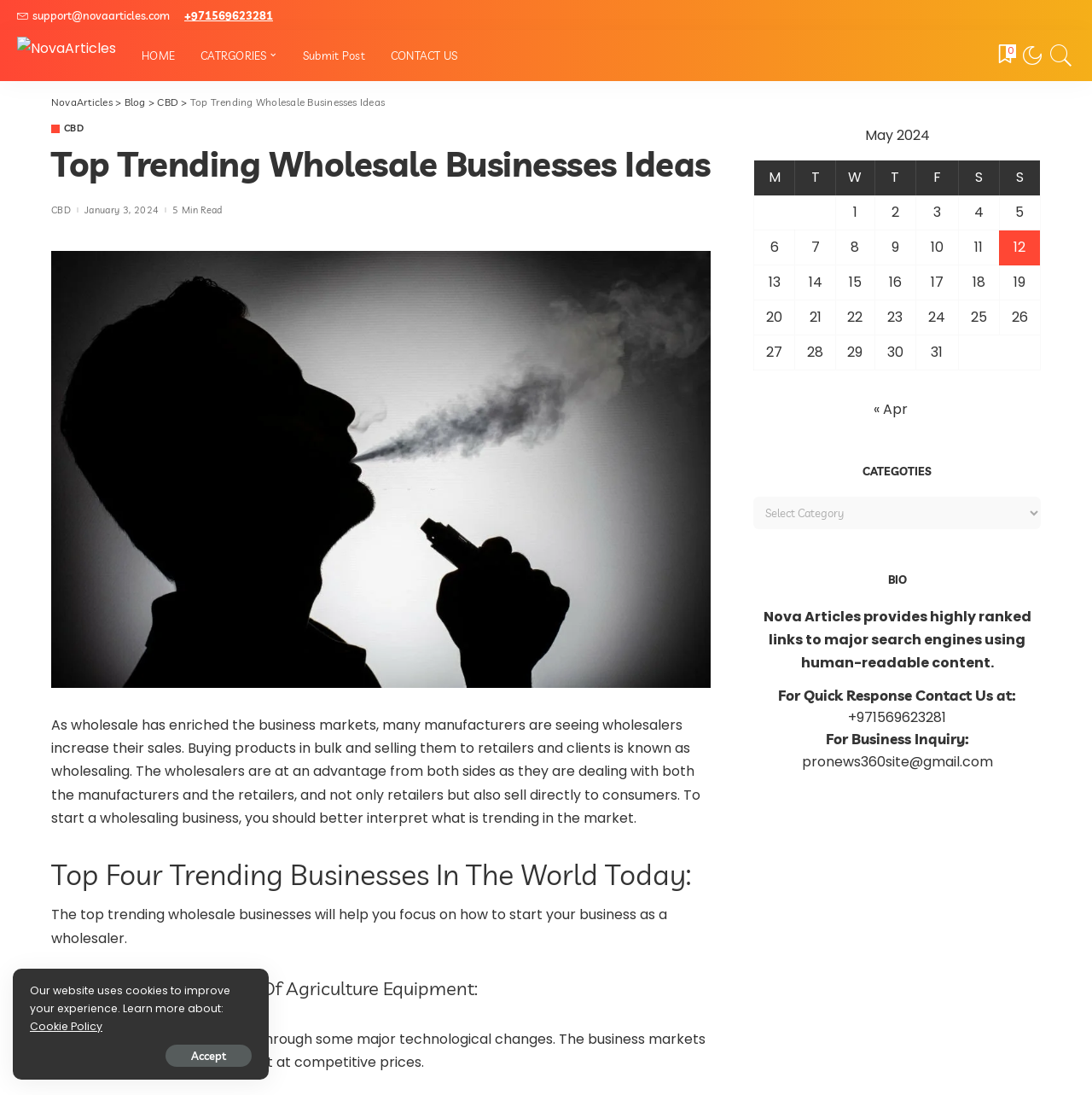What is the date of the article?
Make sure to answer the question with a detailed and comprehensive explanation.

The date of the article can be found below the heading, where it says '2024-01-03T07:06:02+00:00' in the Abbr element, which can be interpreted as January 3, 2024.